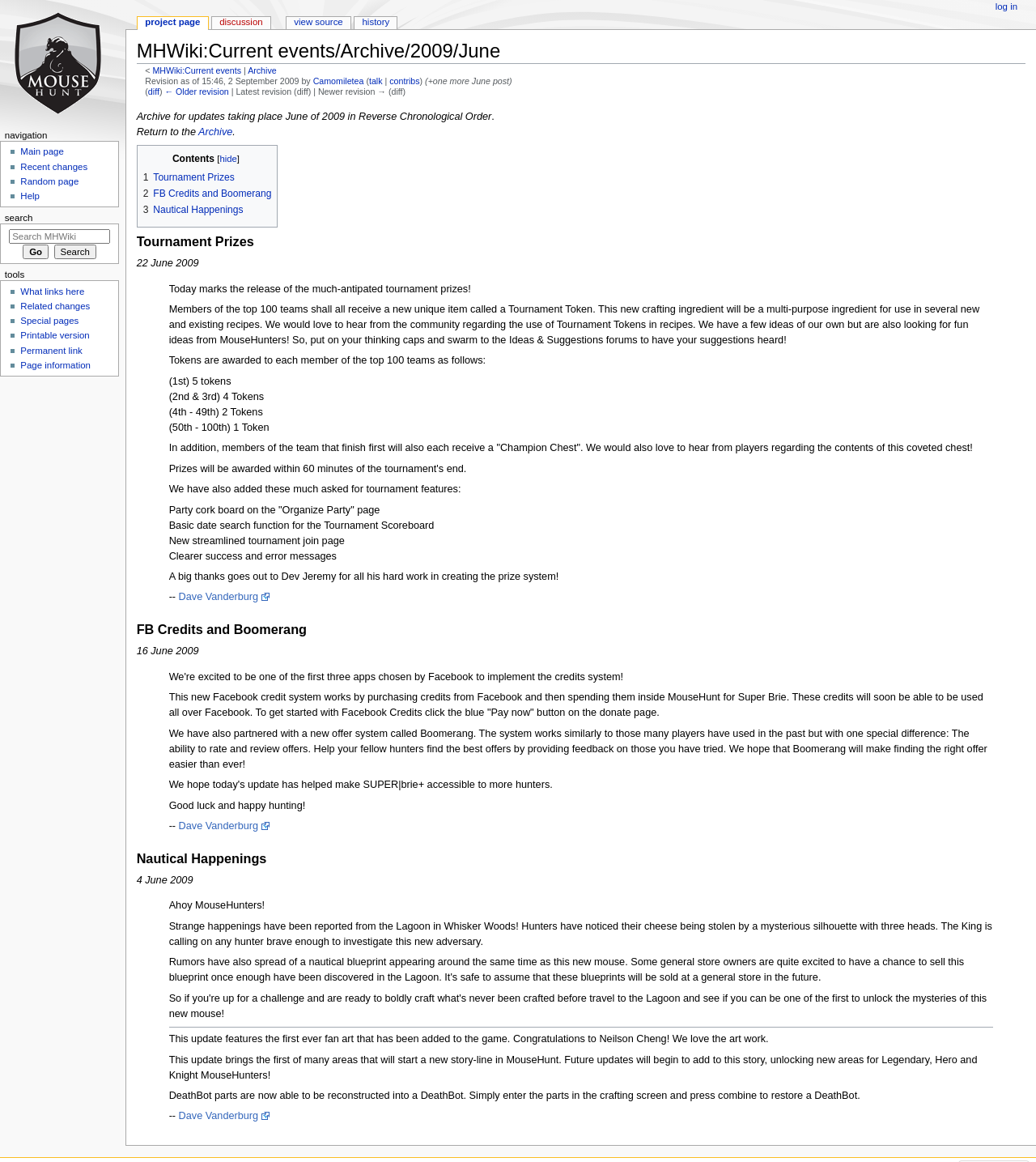What is the revision date of the current page?
Examine the screenshot and reply with a single word or phrase.

2 September 2009